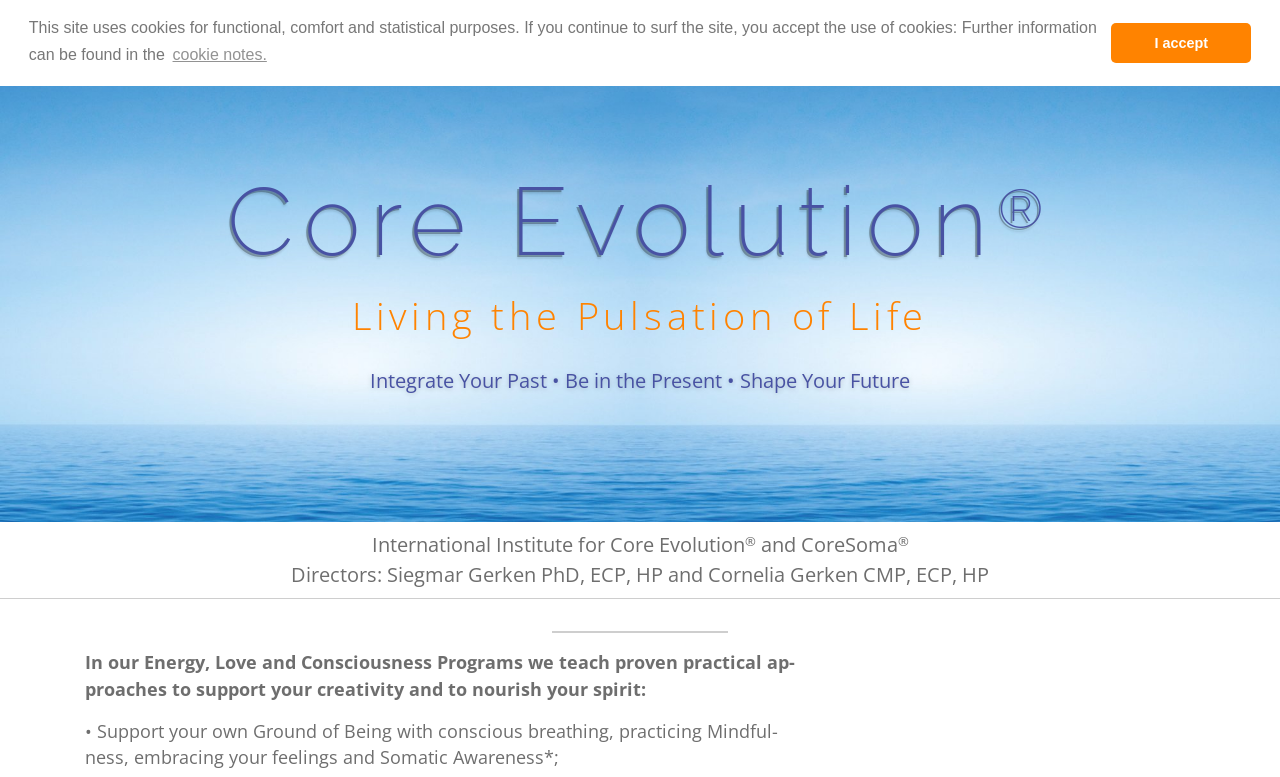Can you find the bounding box coordinates for the UI element given this description: "de"? Provide the coordinates as four float numbers between 0 and 1: [left, top, right, bottom].

[0.971, 0.022, 0.988, 0.05]